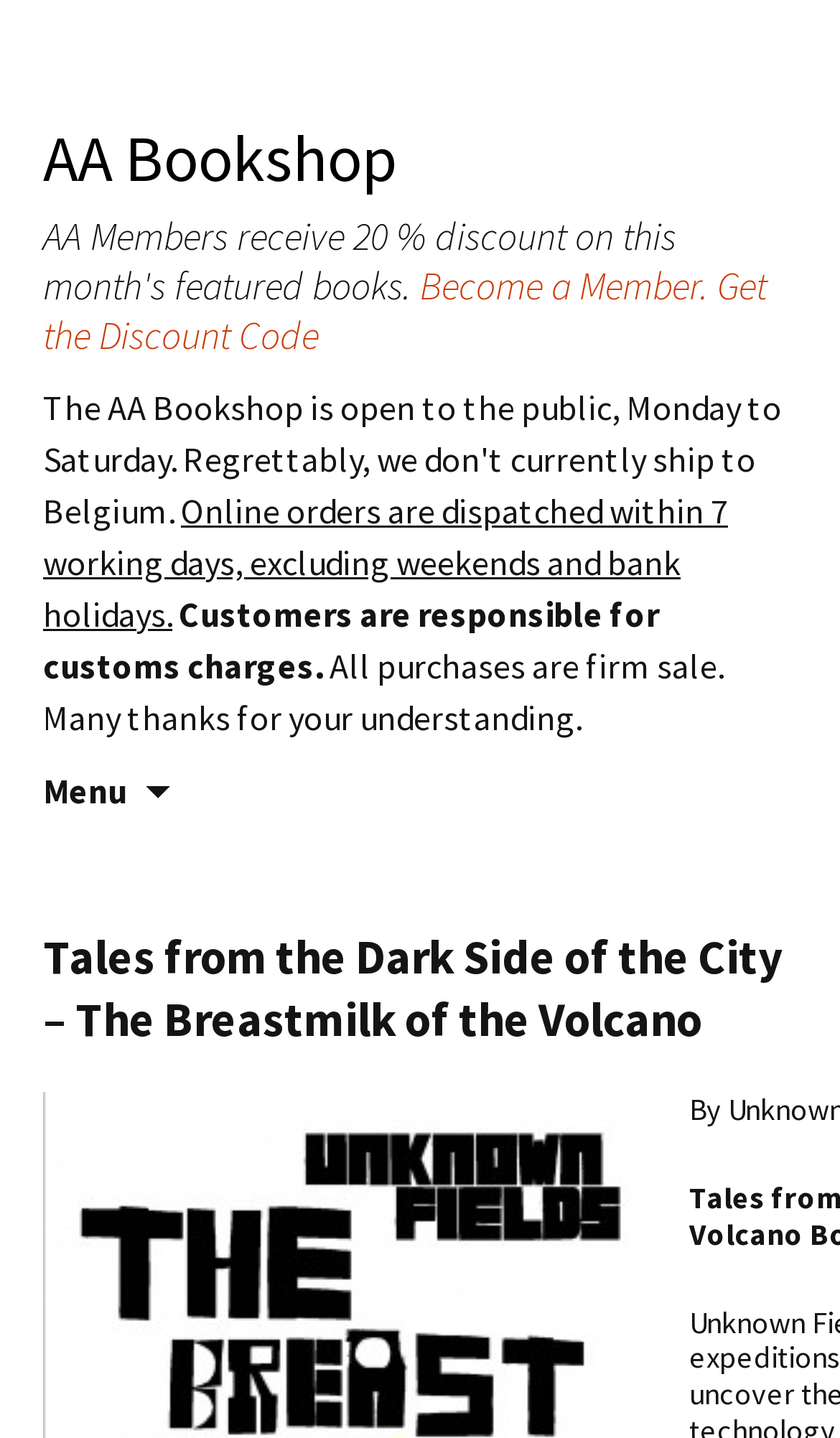Using the description "AA Bookshop", locate and provide the bounding box of the UI element.

[0.051, 0.081, 0.472, 0.138]